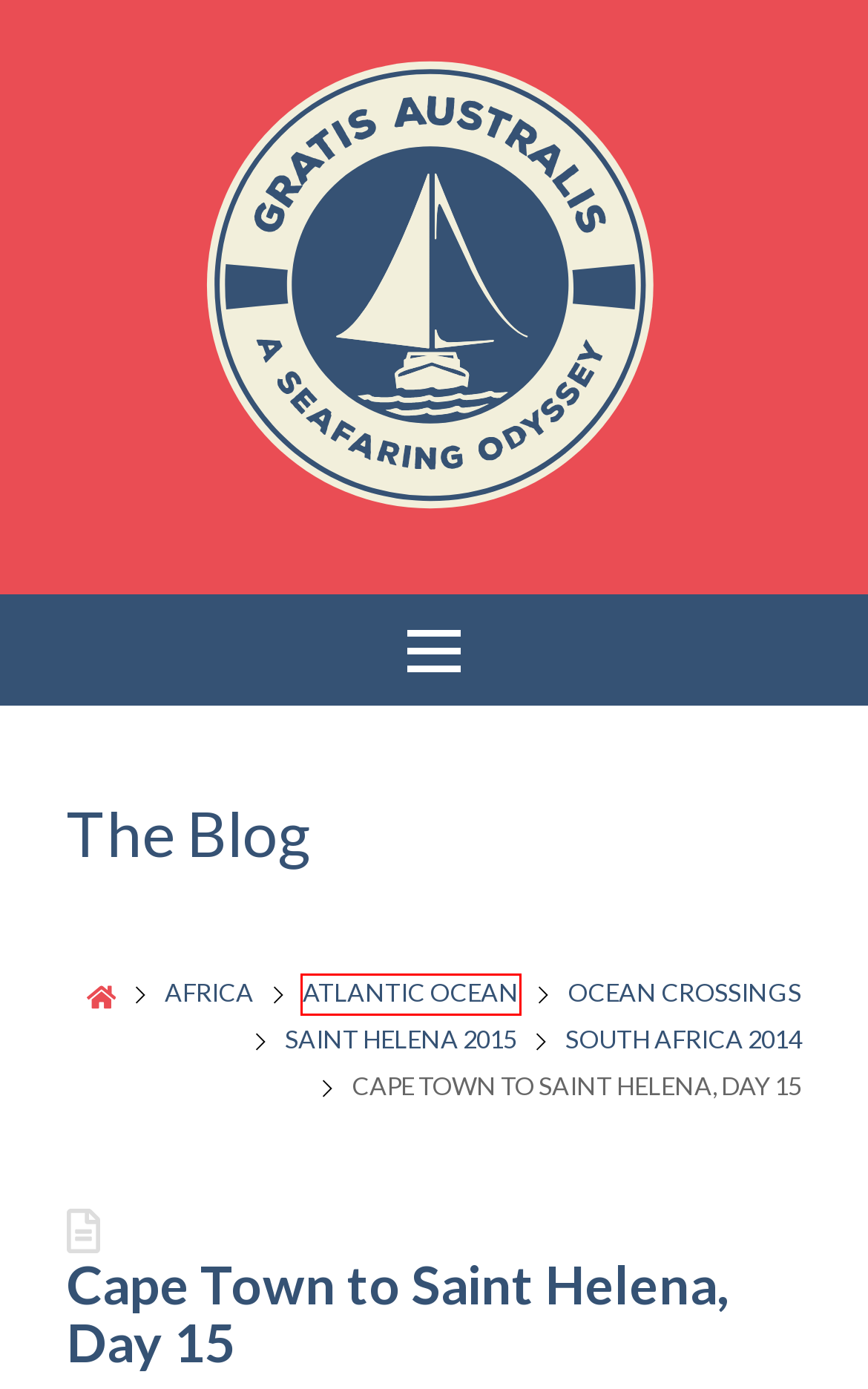Given a screenshot of a webpage with a red bounding box highlighting a UI element, choose the description that best corresponds to the new webpage after clicking the element within the red bounding box. Here are your options:
A. South Africa 2014  •  Gratis Australis
B. The Week That Was 12  •  Gratis Australis
C. Gratis Australis • A Seafaring Odyssey. The story of two sailors.
D. The Week That Was 11  •  Gratis Australis
E. Atlantic Ocean  •  Gratis Australis
F. Returned To Europe At Last!  •  Gratis Australis
G. Ocean Crossings  •  Gratis Australis
H. Saint Helena 2015  •  Gratis Australis

E